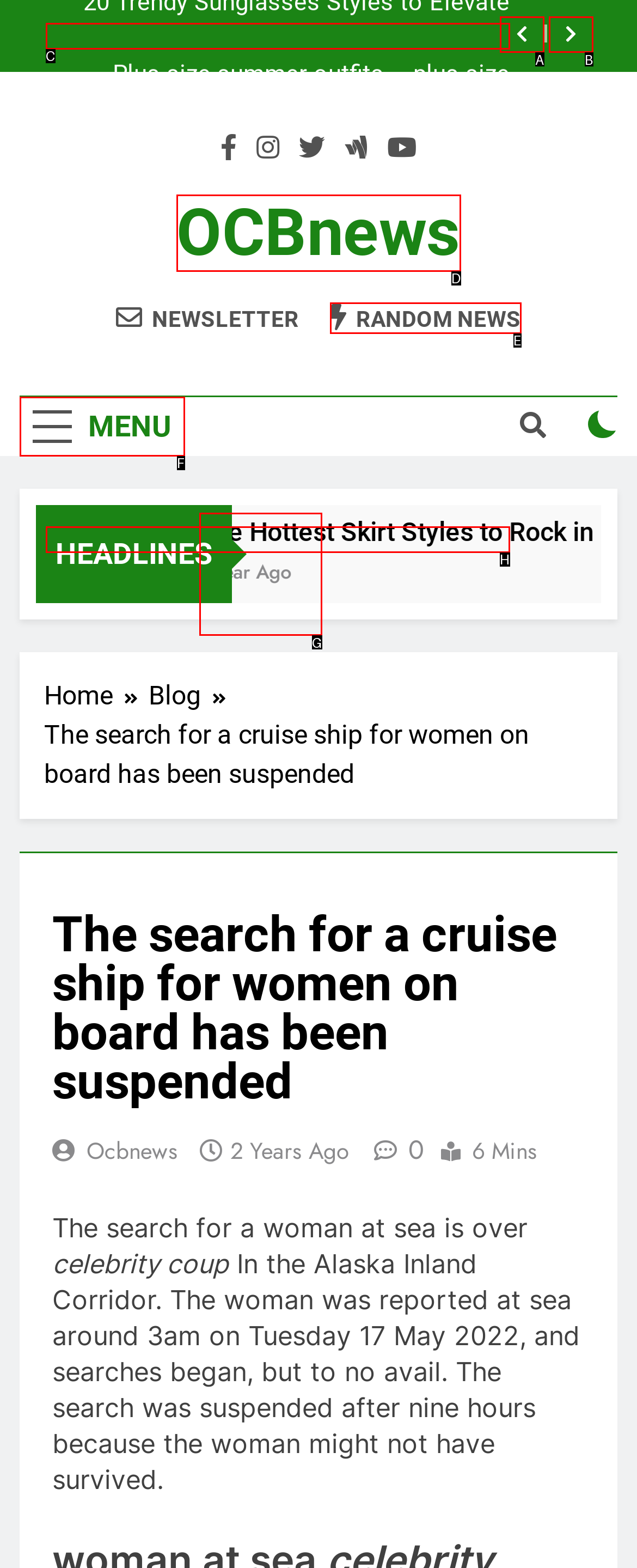Point out which HTML element you should click to fulfill the task: Open the menu.
Provide the option's letter from the given choices.

F